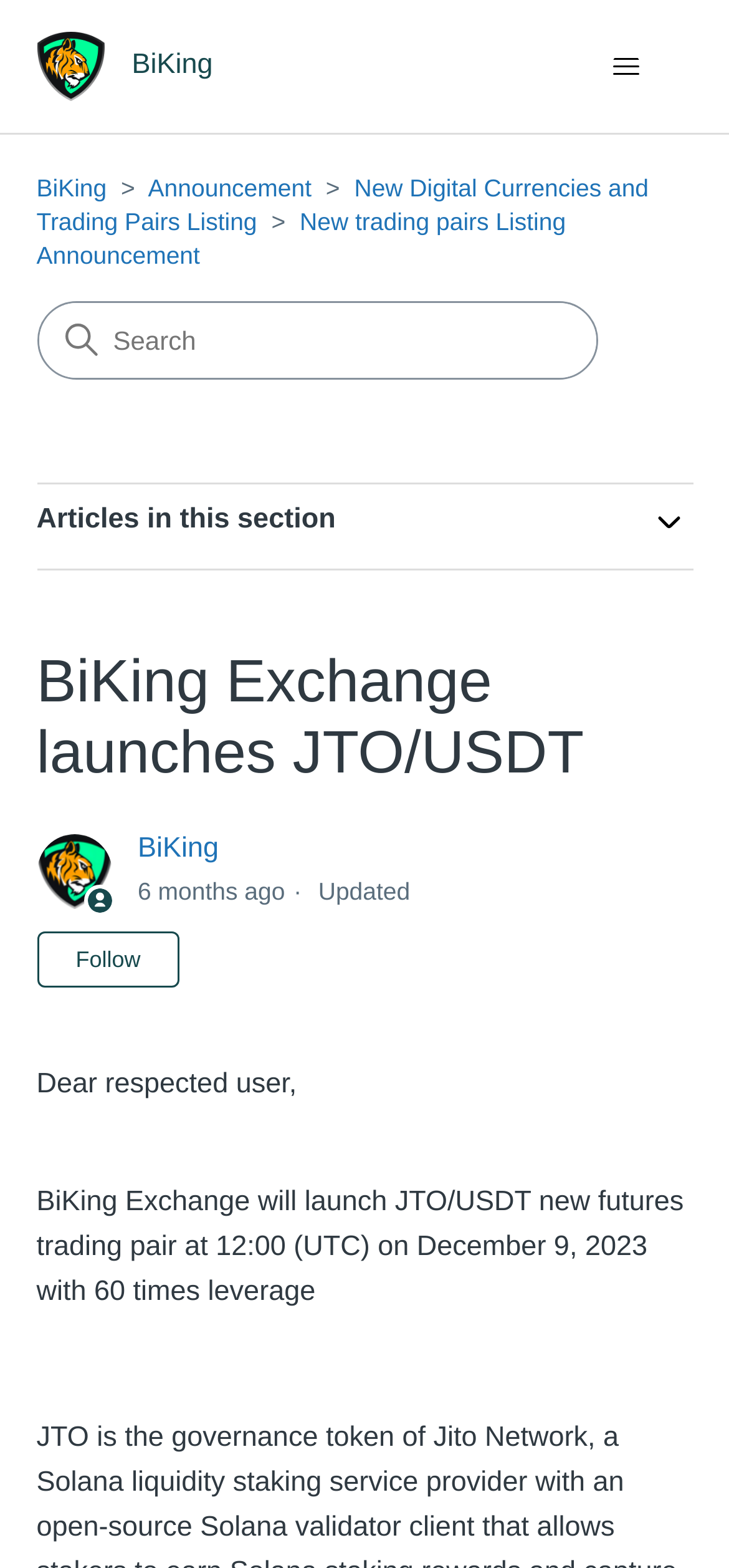Determine the bounding box coordinates of the target area to click to execute the following instruction: "Go to BiKing Help Center home page."

[0.05, 0.02, 0.318, 0.064]